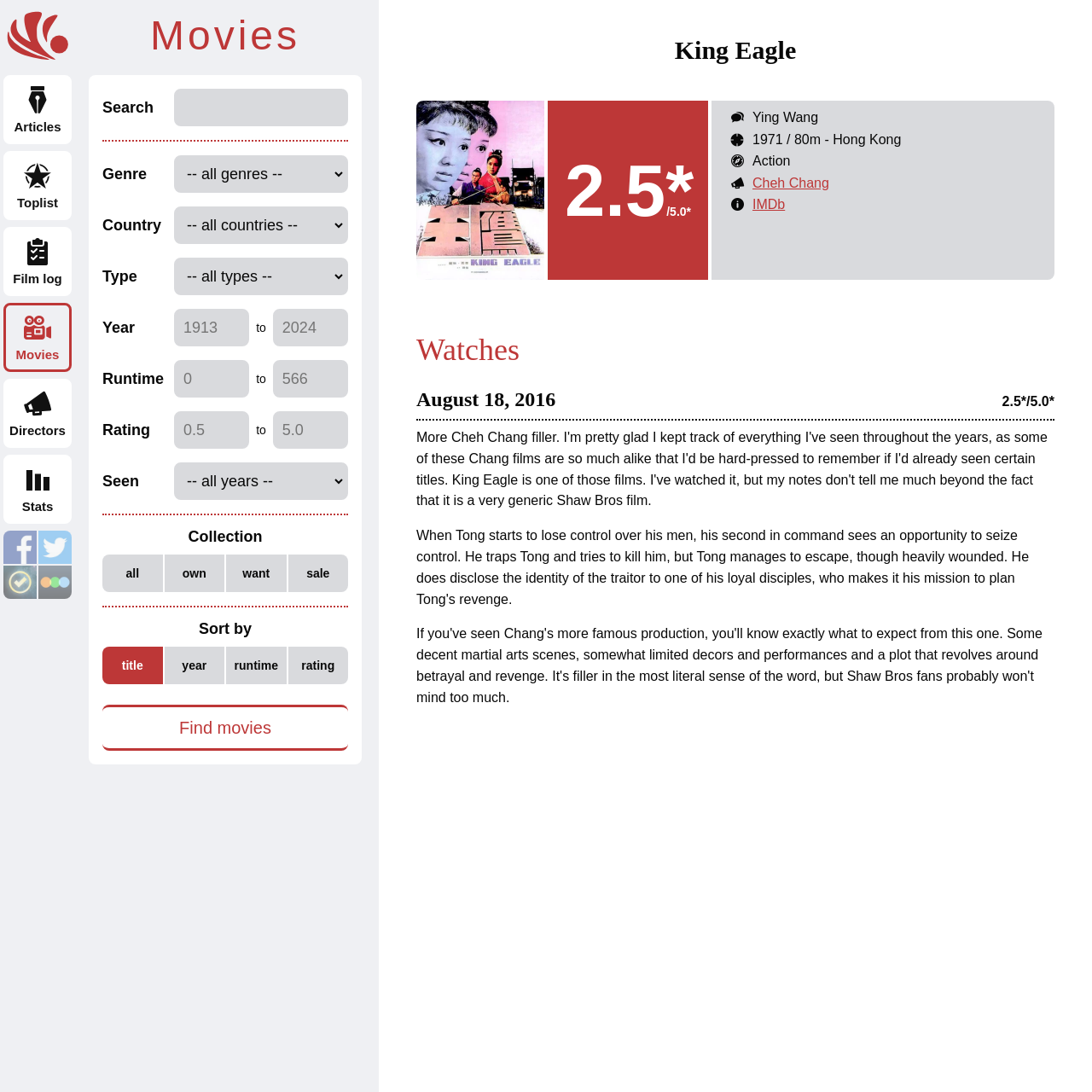Please give a succinct answer using a single word or phrase:
What is the genre of the movie?

Action